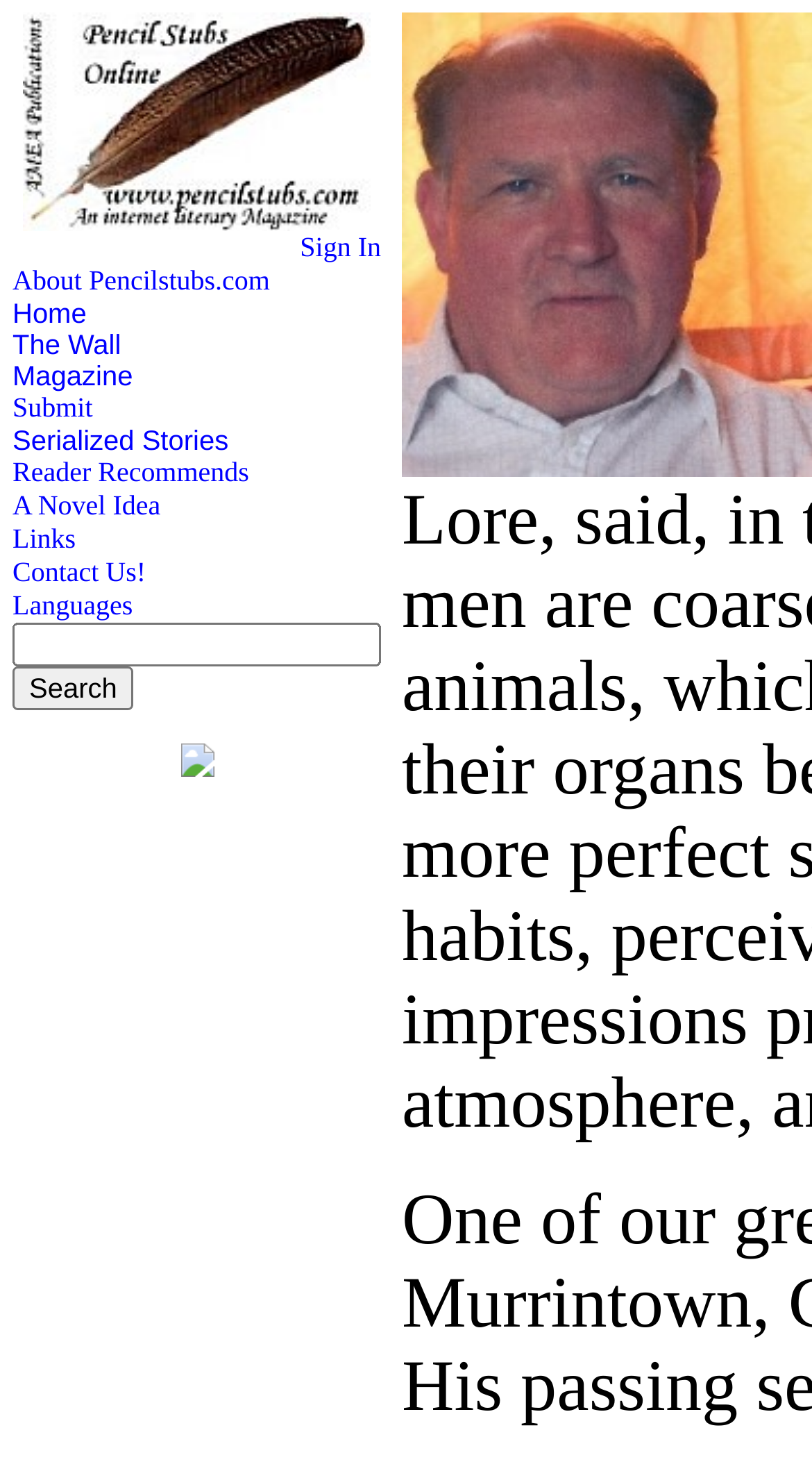With reference to the screenshot, provide a detailed response to the question below:
How many images are in the top navigation bar?

I counted the number of image elements in the top navigation bar and found that there are two images, one in the 'Sign In' link and another in the separate image element.